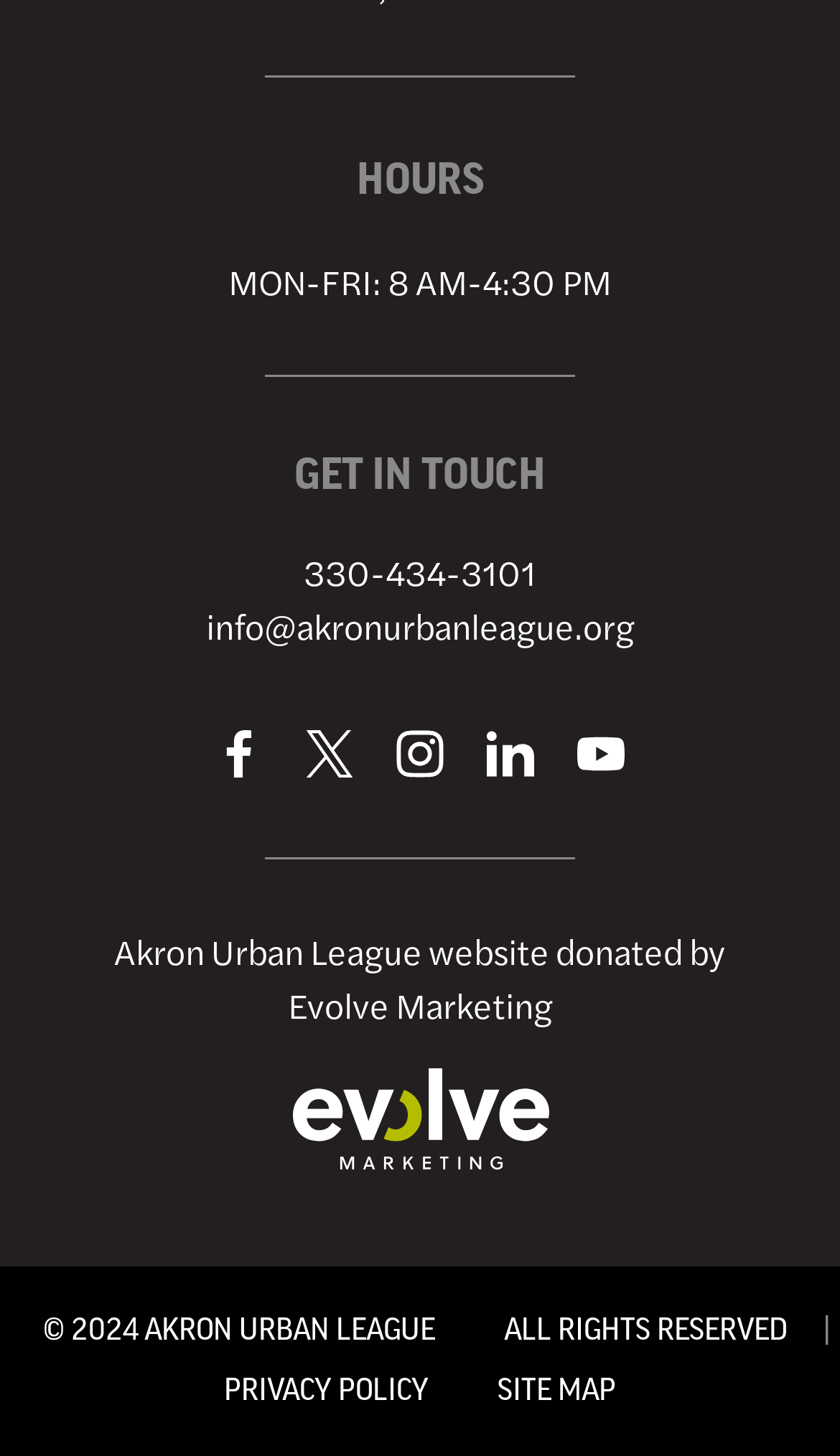What is the phone number?
Using the visual information, respond with a single word or phrase.

330-434-3101